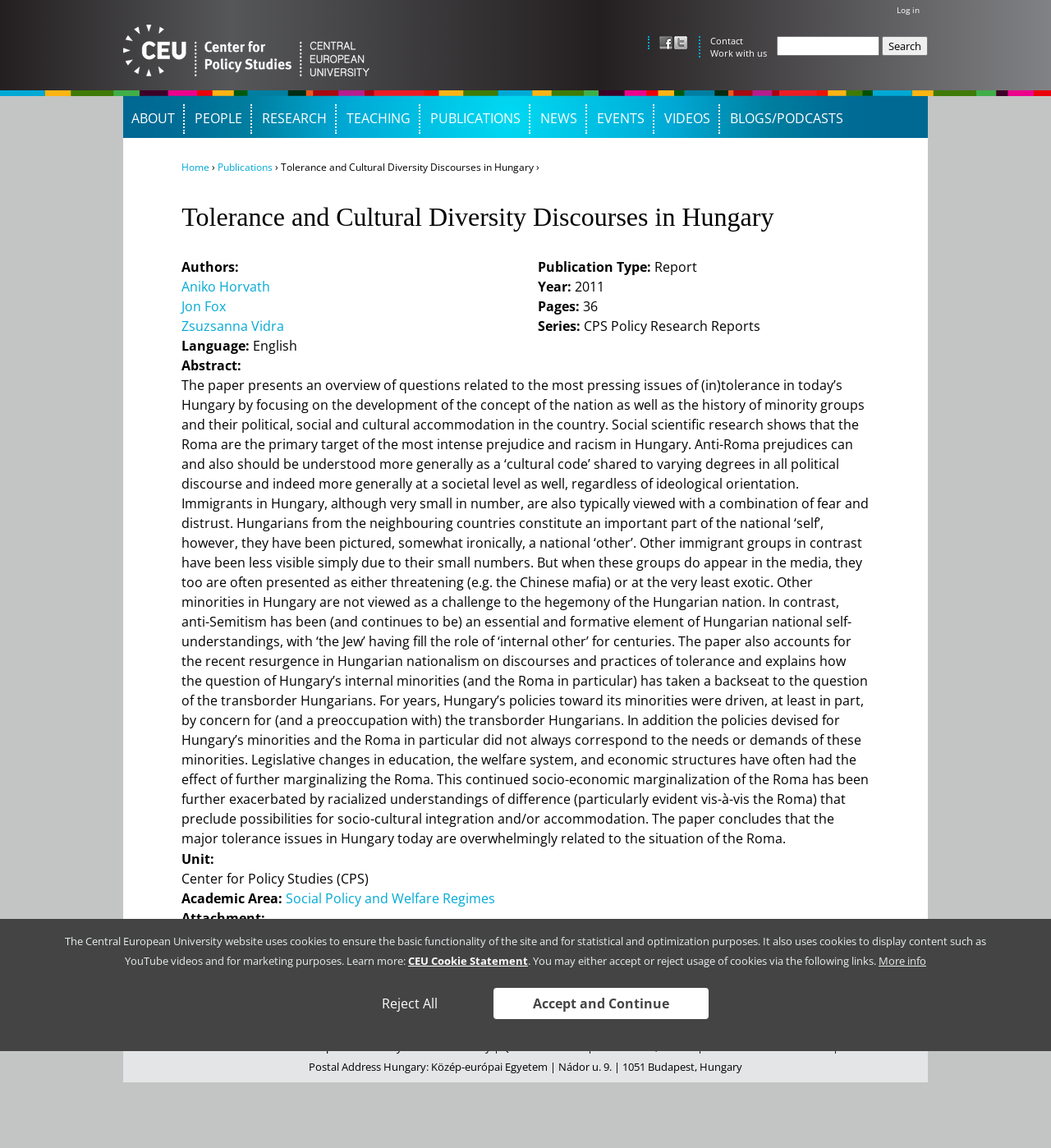Identify the bounding box coordinates of the clickable region necessary to fulfill the following instruction: "Log in to the website". The bounding box coordinates should be four float numbers between 0 and 1, i.e., [left, top, right, bottom].

[0.853, 0.004, 0.875, 0.014]